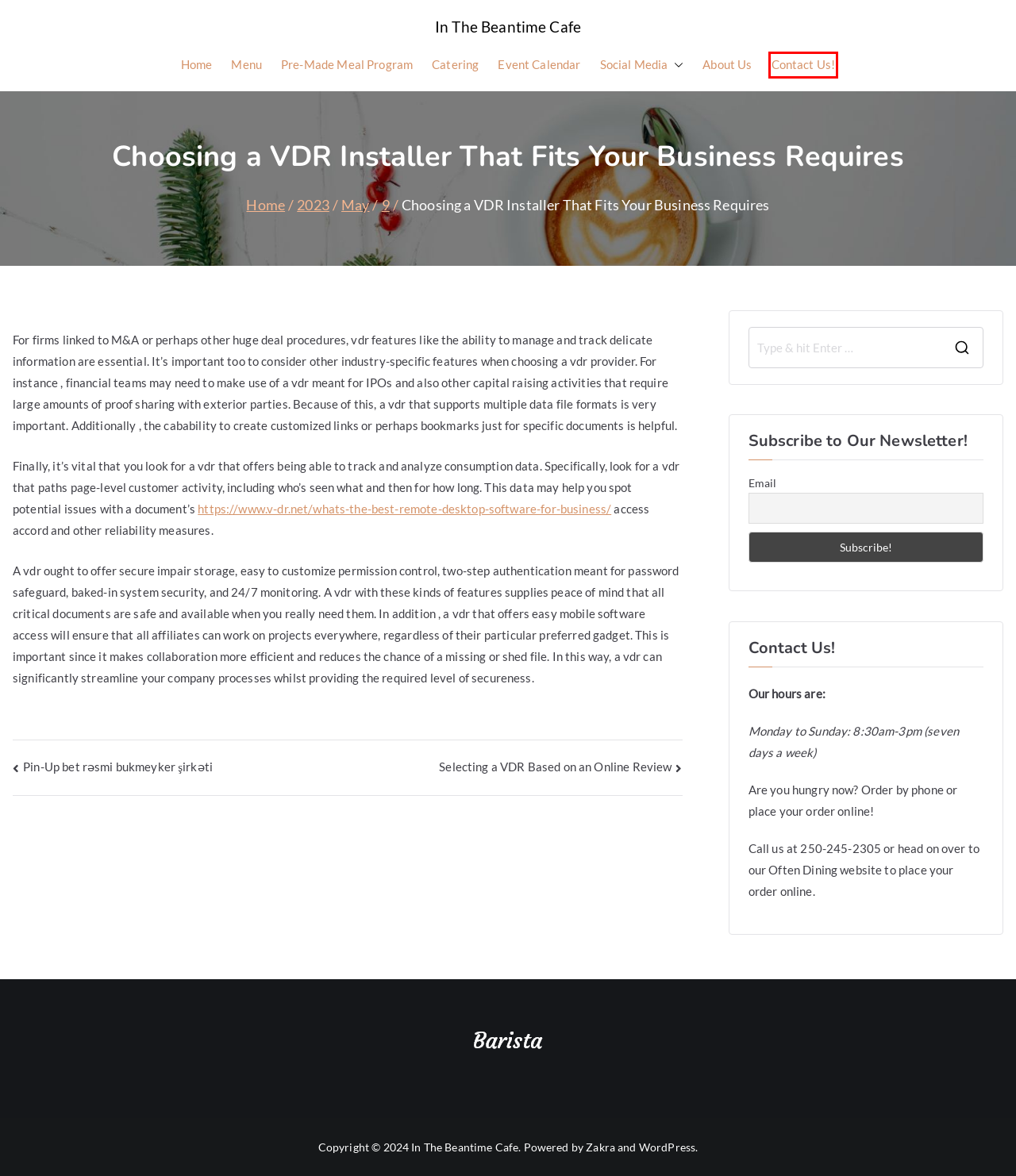A screenshot of a webpage is given with a red bounding box around a UI element. Choose the description that best matches the new webpage shown after clicking the element within the red bounding box. Here are the candidates:
A. ZAKRA Multipurpose WordPress Theme - Fast, Customizable & SEO-Friendly
B. More about Remote desktop software
C. Contact Information | In the Beantime Cafe
D. Blog Tool, Publishing Platform, and CMS – WordPress.org
E. Often Dining
F. Catering and Events | In the Beantime Cafe
G. Events from April 14 – May 24, 2014 – In The Beantime Cafe
H. May 2023 - In The Beantime Cafe

C